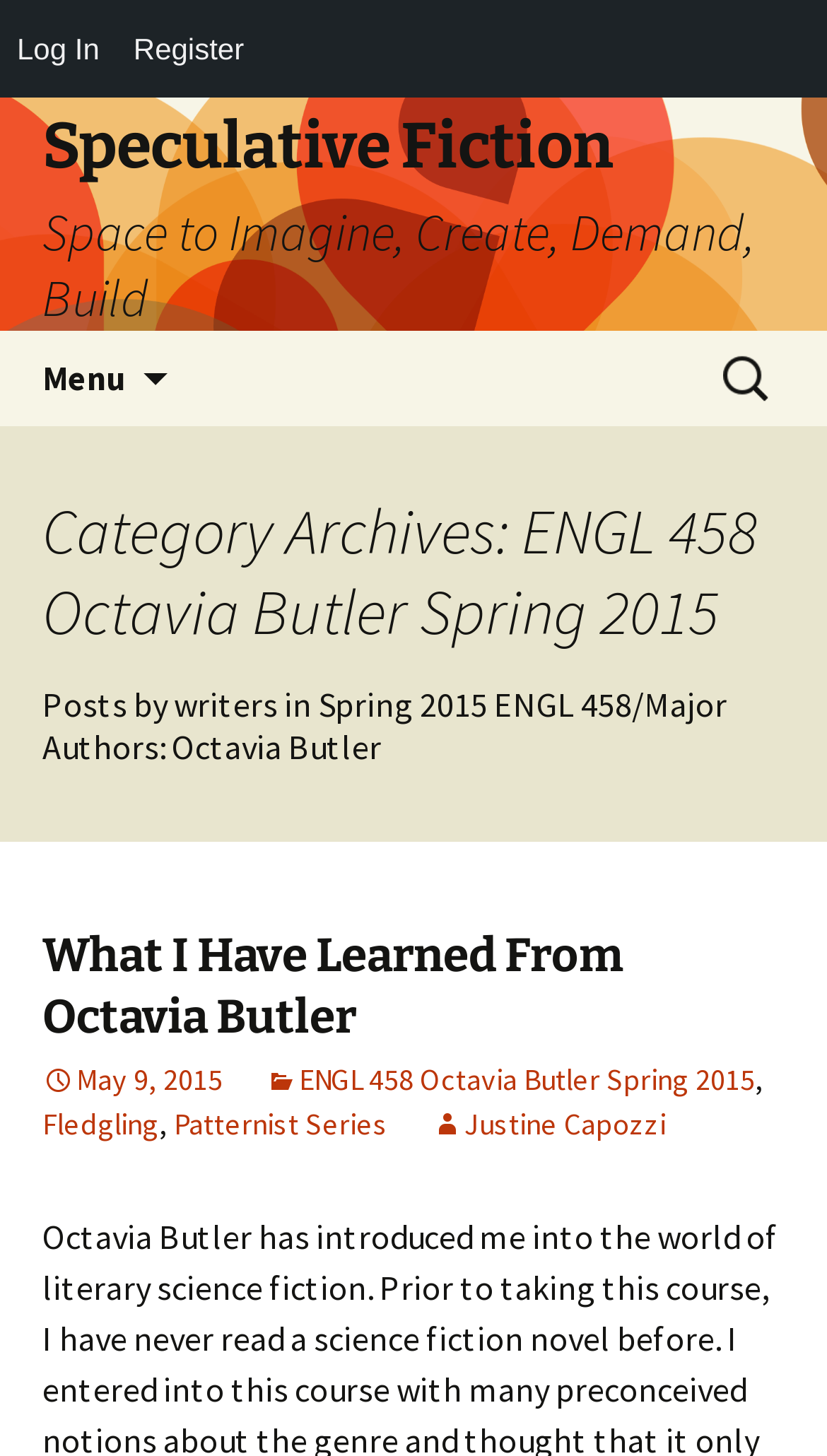Please analyze the image and provide a thorough answer to the question:
How many menu items are there?

I counted the number of menu items by looking at the top navigation bar, which has two options: 'Log In' and 'Register'.